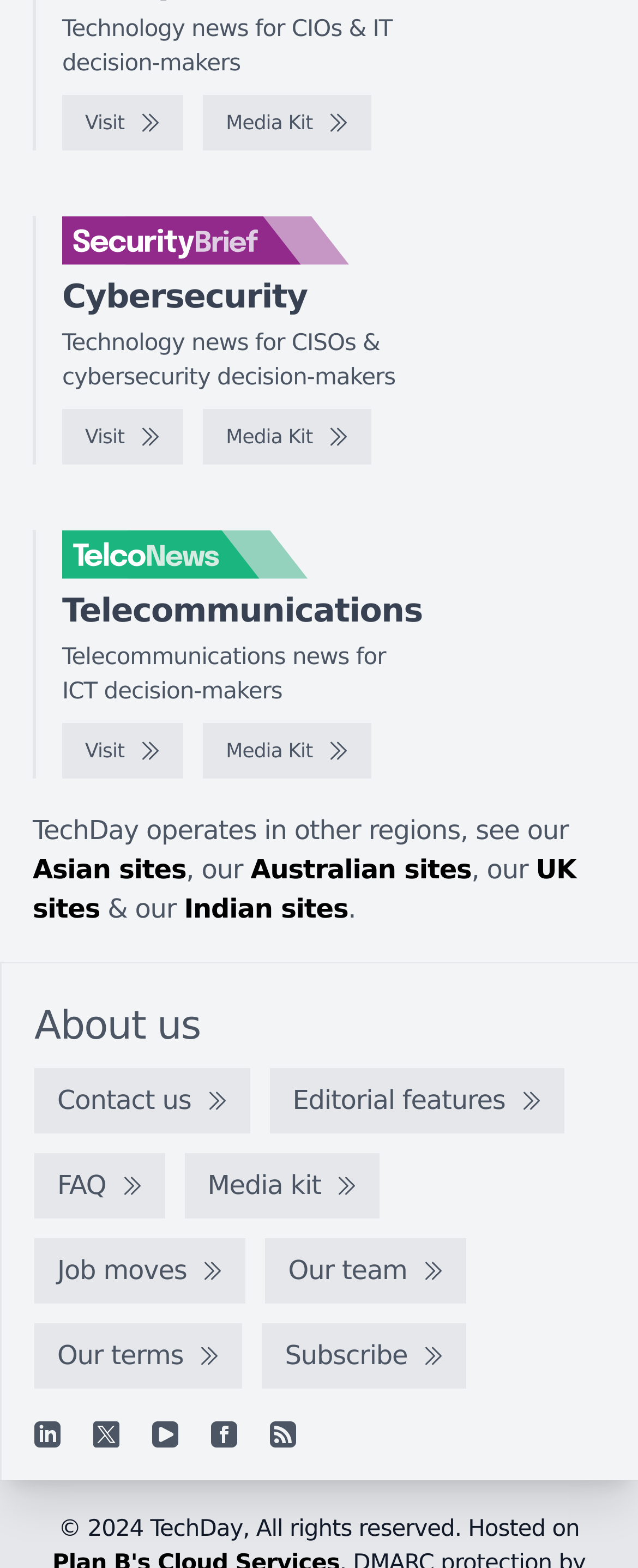Can you specify the bounding box coordinates for the region that should be clicked to fulfill this instruction: "Visit SecurityBrief".

[0.097, 0.061, 0.287, 0.096]